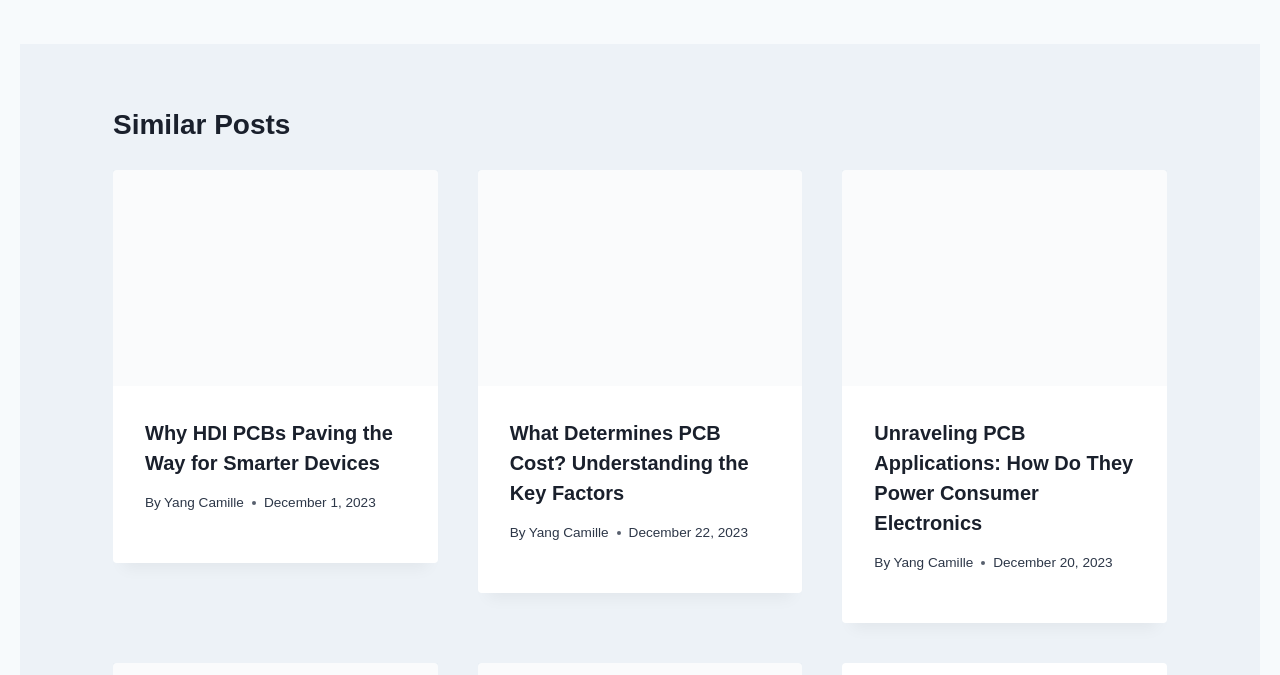How many articles are listed on this page?
Based on the screenshot, provide a one-word or short-phrase response.

3